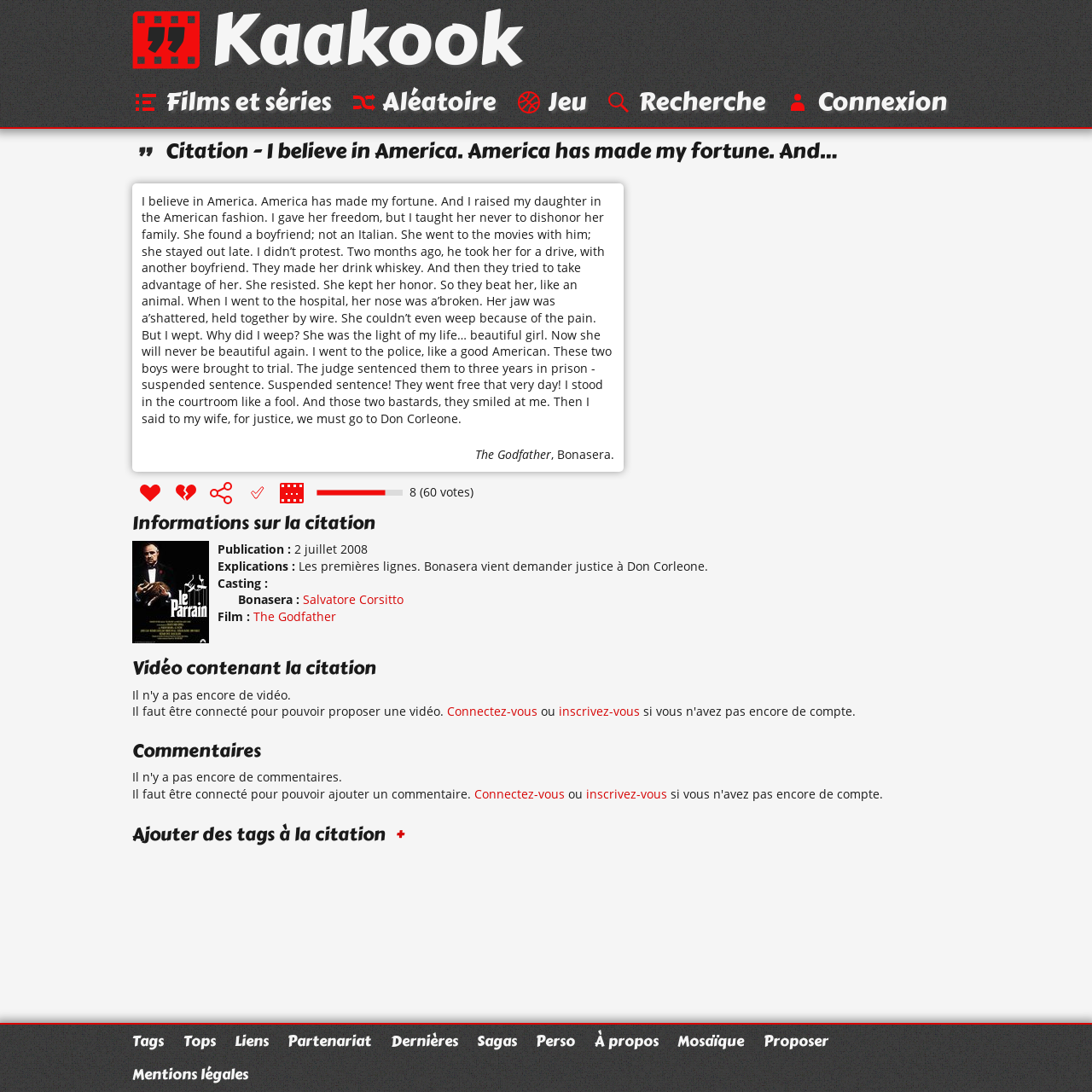Use a single word or phrase to answer the question: 
How many votes does the citation have?

60